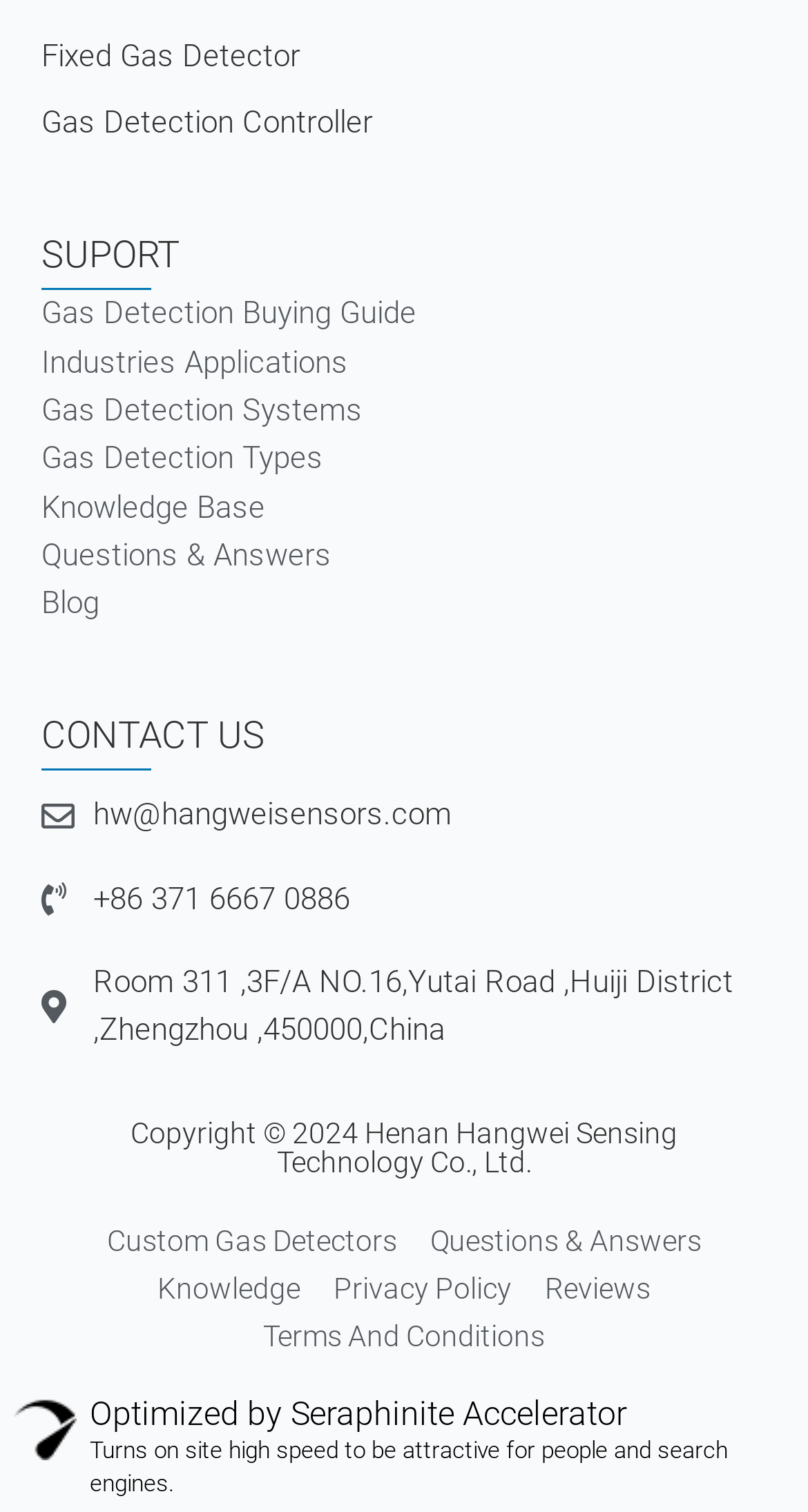Refer to the image and provide a thorough answer to this question:
What is the company's address?

I found the company's address by looking at the 'CONTACT US' section, where I saw a static text element with the address 'Room 311,3F/A NO.16,Yutai Road,Huiji District,Zhengzhou,450000,China'.